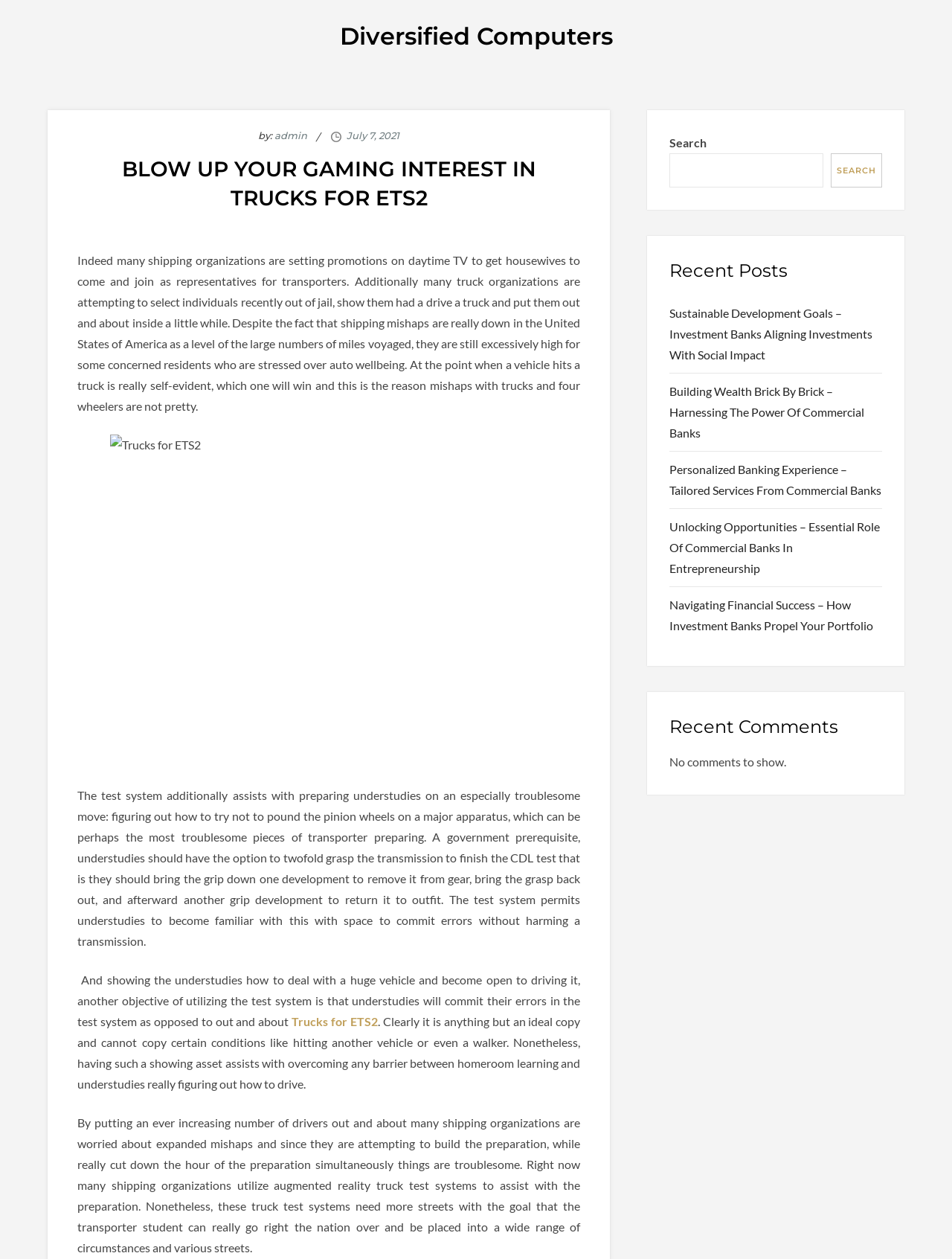Show the bounding box coordinates of the element that should be clicked to complete the task: "View recent comments".

[0.703, 0.567, 0.927, 0.587]